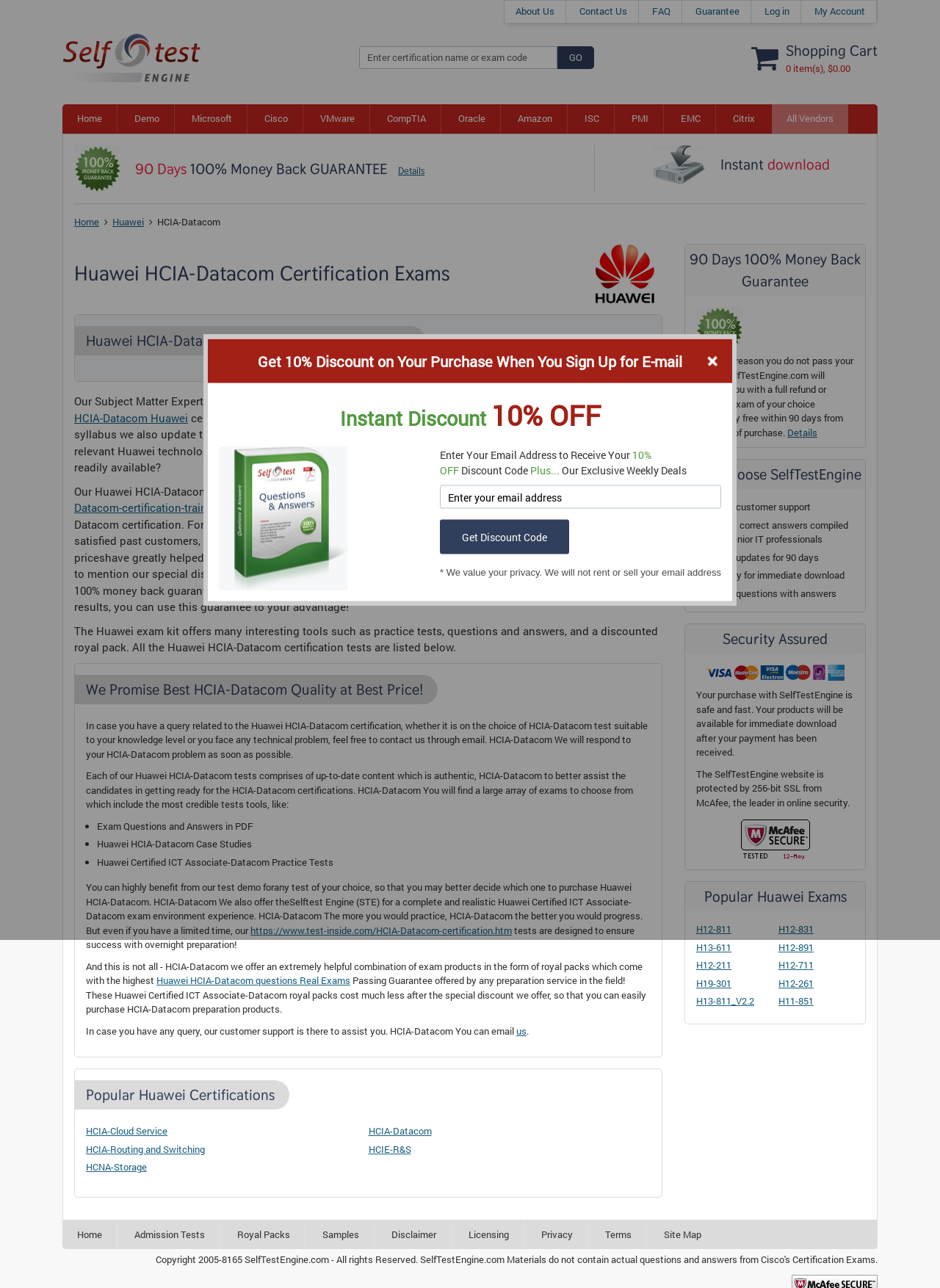Extract the bounding box for the UI element that matches this description: "HCIA-Routing and Switching".

[0.091, 0.887, 0.218, 0.897]